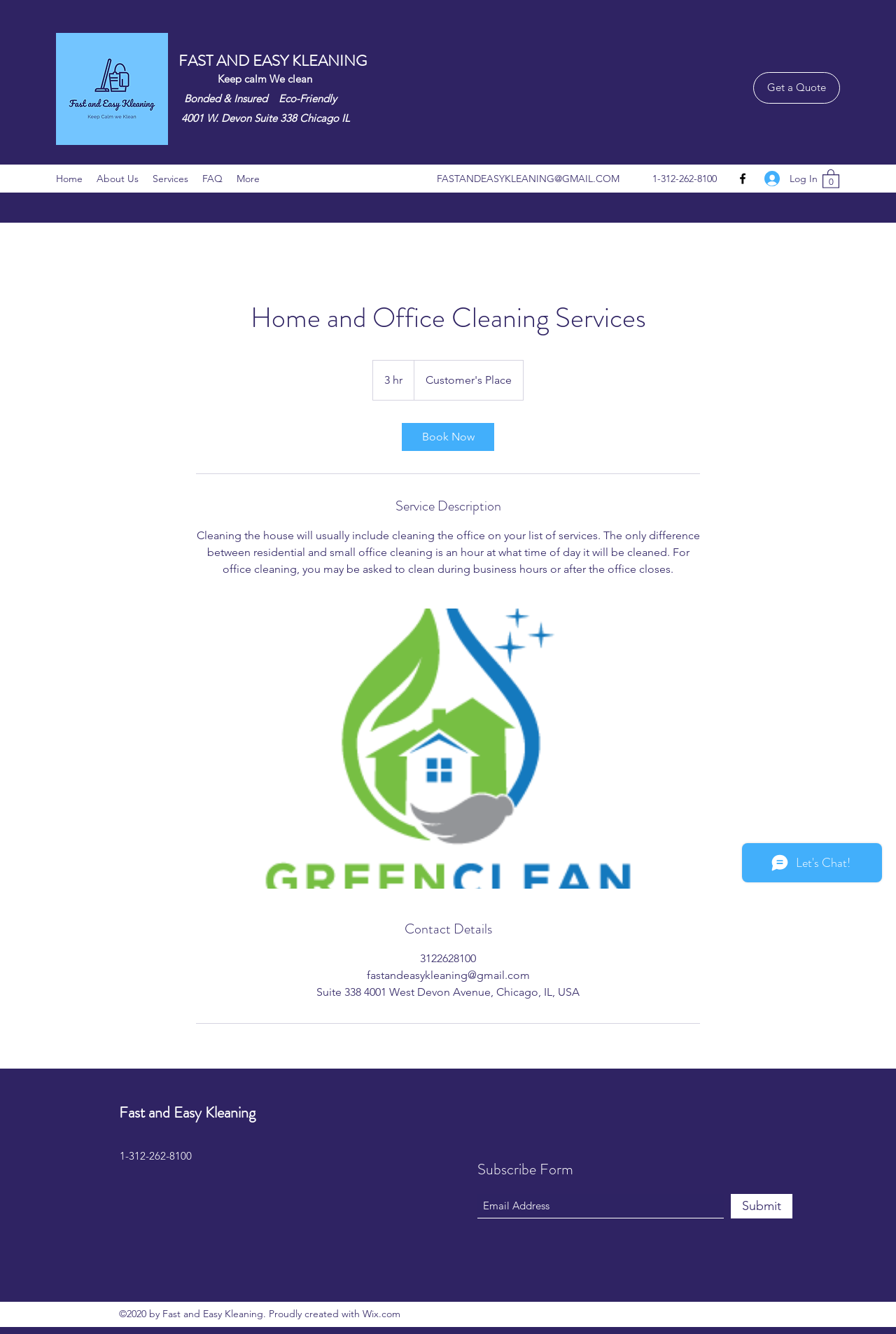Please answer the following question using a single word or phrase: 
What is the company name?

Fast and Easy Kleaning